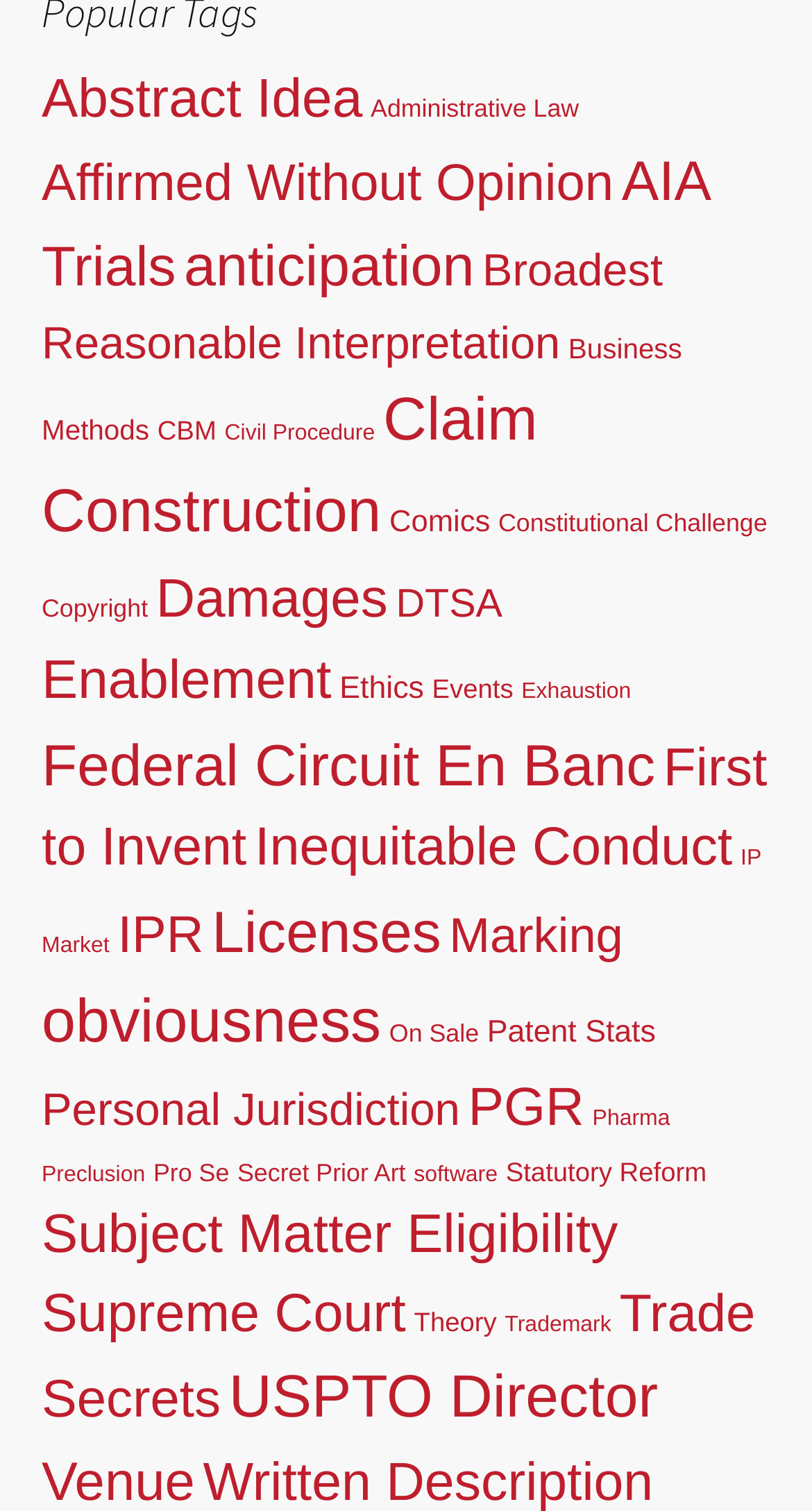Locate the bounding box coordinates for the element described below: "Inequitable Conduct". The coordinates must be four float values between 0 and 1, formatted as [left, top, right, bottom].

[0.314, 0.542, 0.902, 0.581]